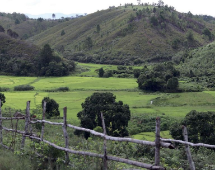Provide a thorough and detailed caption for the image.

The image captures a serene landscape featuring lush green fields and rolling hills, characteristic of rural environments. In the foreground, a rustic wooden fence delineates the area, adding a touch of rustic charm. The vibrant greenery of the fields contrasts beautifully with the darker shades of the forested hills in the background. This peaceful setting reflects the themes of environmental sustainability and collaboration often discussed in research about fostering equitable partnerships in Global North–Global South contexts. The scene embodies the connection between nature and community, emphasizing the importance of understanding and appreciating diverse ecosystems in research and practice.